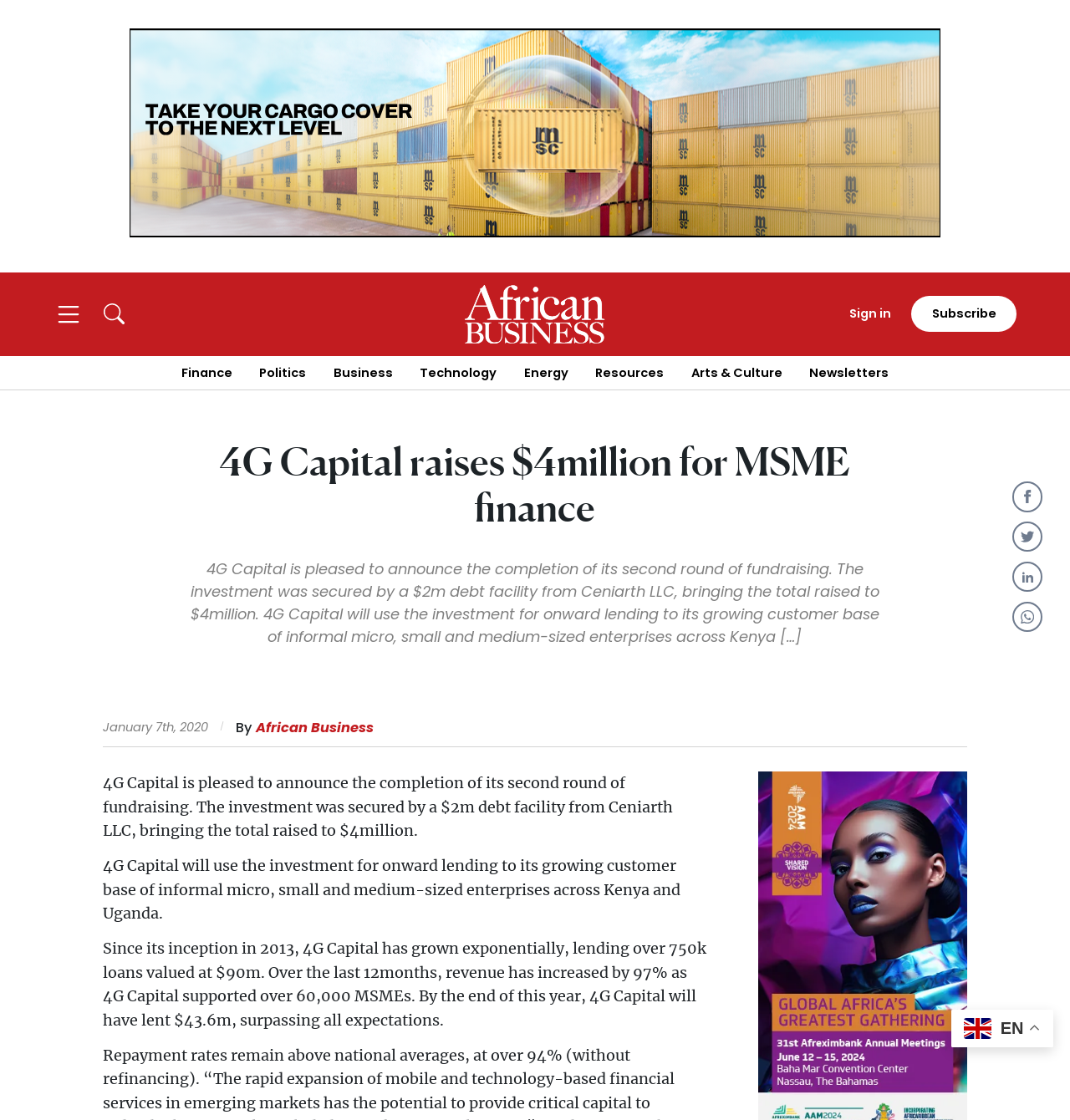Answer this question using a single word or a brief phrase:
What is the purpose of the investment raised by 4G Capital?

onward lending to MSMEs